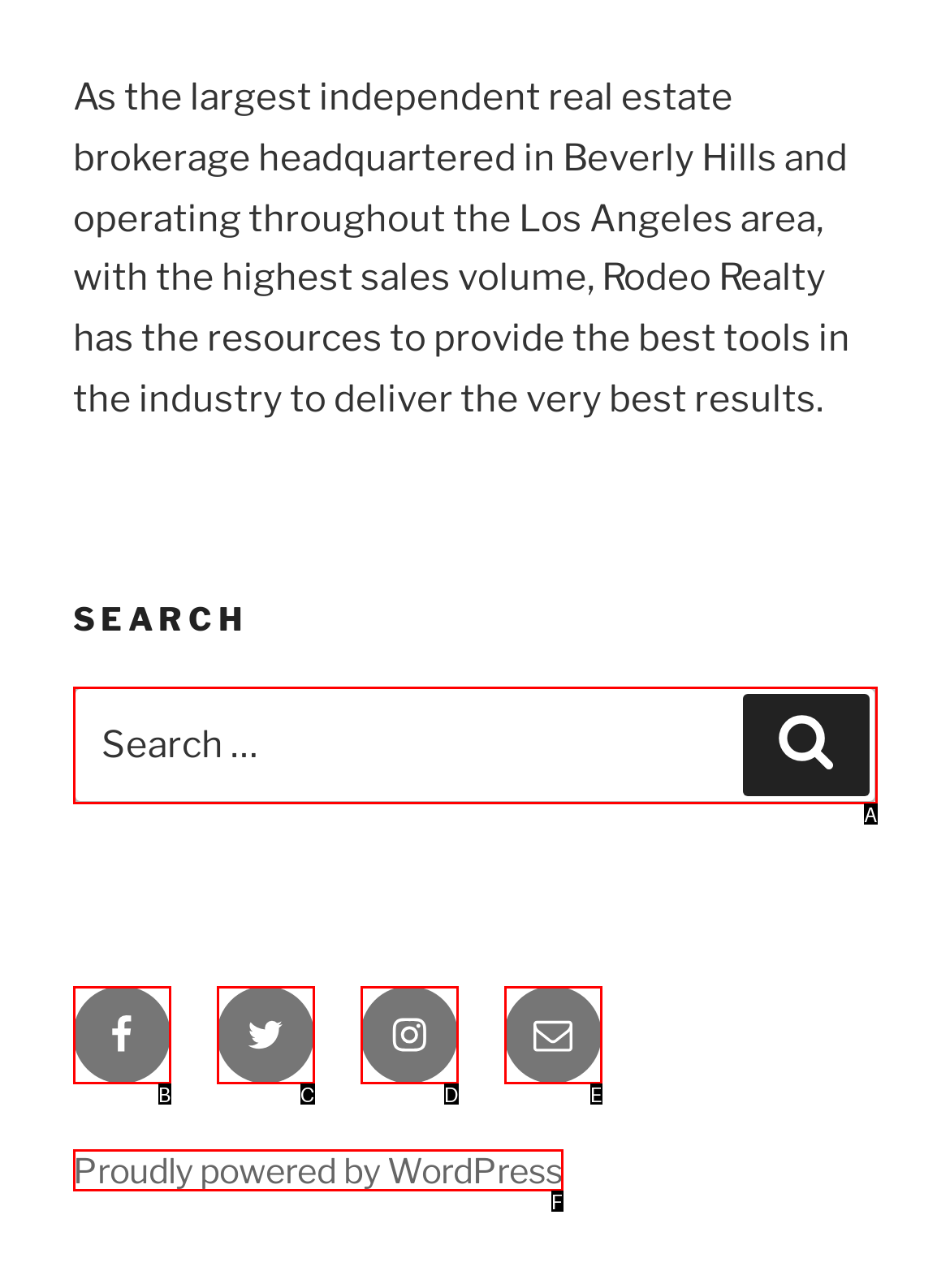Select the HTML element that best fits the description: Proudly powered by WordPress
Respond with the letter of the correct option from the choices given.

F